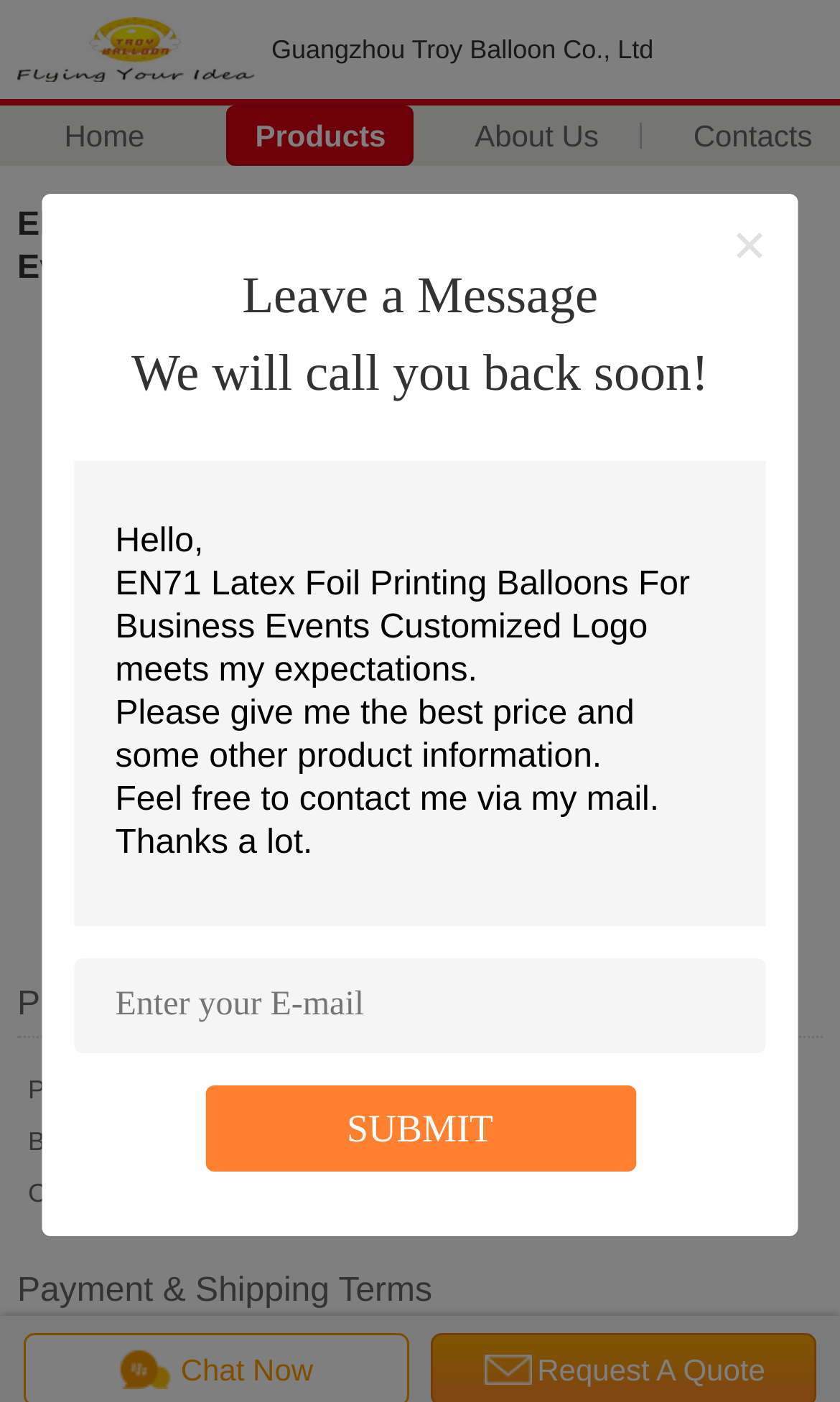Can you look at the image and give a comprehensive answer to the question:
What is the company name?

The company name can be found in the top-left corner of the webpage, where it is written as 'Guangzhou Troy Balloon Co., Ltd' with a link and an image next to it.